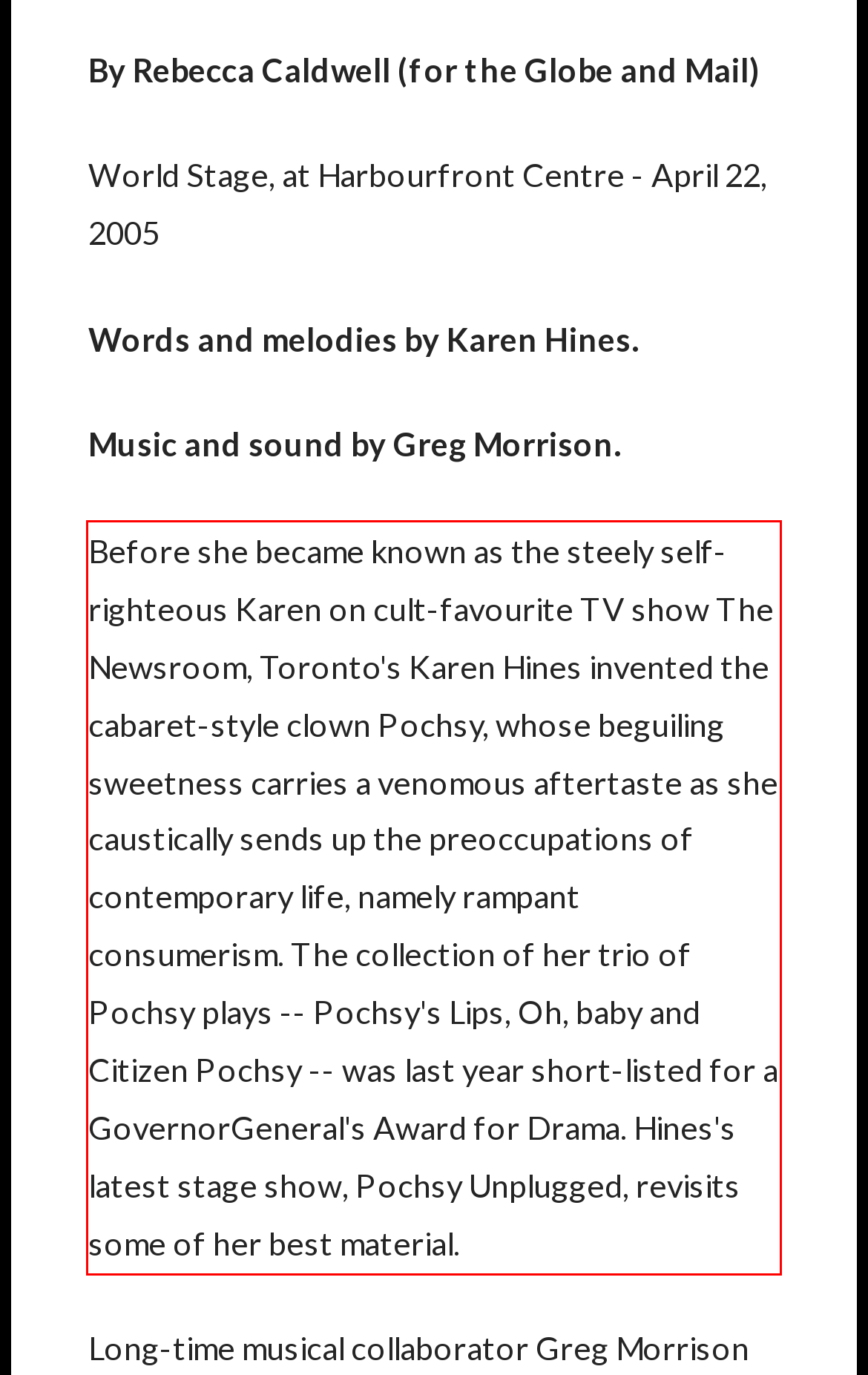Given a webpage screenshot, locate the red bounding box and extract the text content found inside it.

Before she became known as the steely self-righteous Karen on cult-favourite TV show The Newsroom, Toronto's Karen Hines invented the cabaret-style clown Pochsy, whose beguiling sweetness carries a venomous aftertaste as she caustically sends up the preoccupations of contemporary life, namely rampant consumerism. The collection of her trio of Pochsy plays -- Pochsy's Lips, Oh, baby and Citizen Pochsy -- was last year short-listed for a GovernorGeneral's Award for Drama. Hines's latest stage show, Pochsy Unplugged, revisits some of her best material.